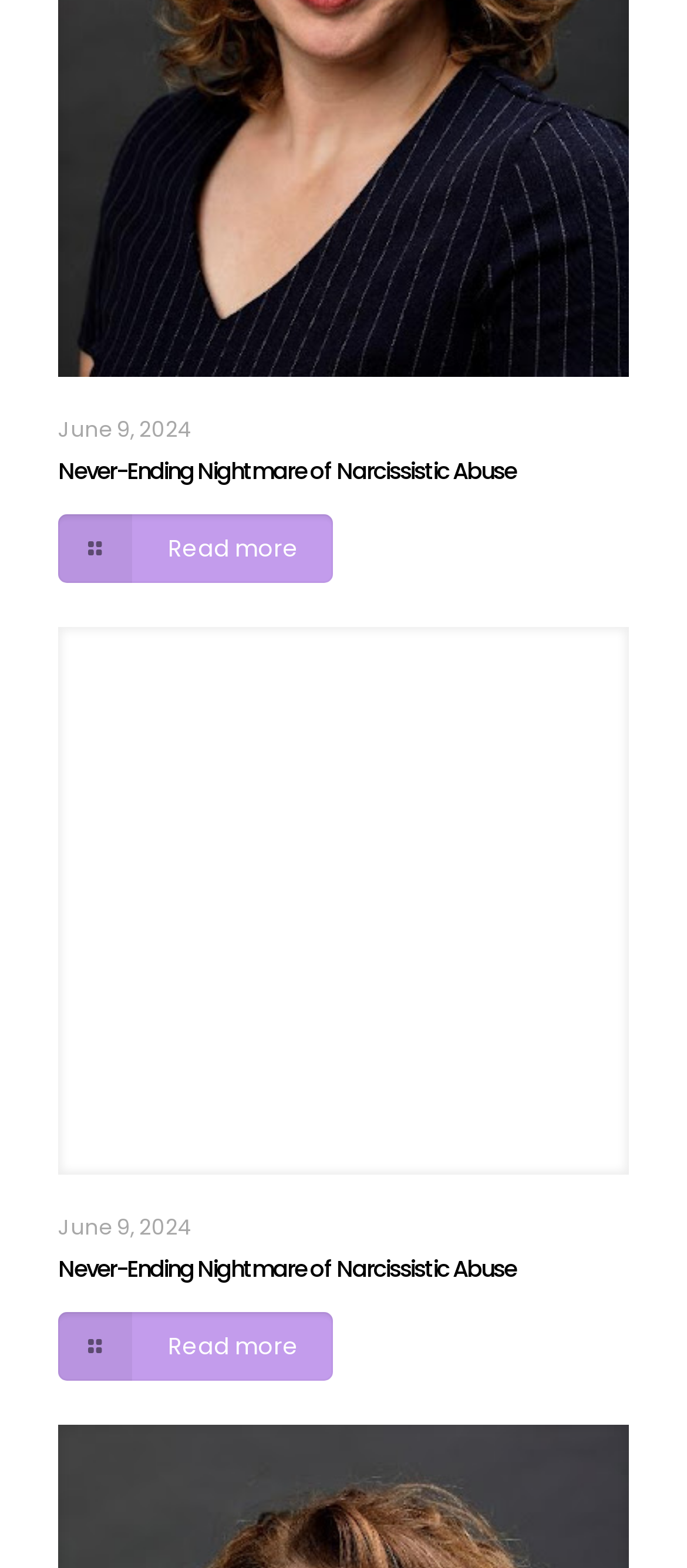Are there any links on the webpage without text?
Answer briefly with a single word or phrase based on the image.

Yes